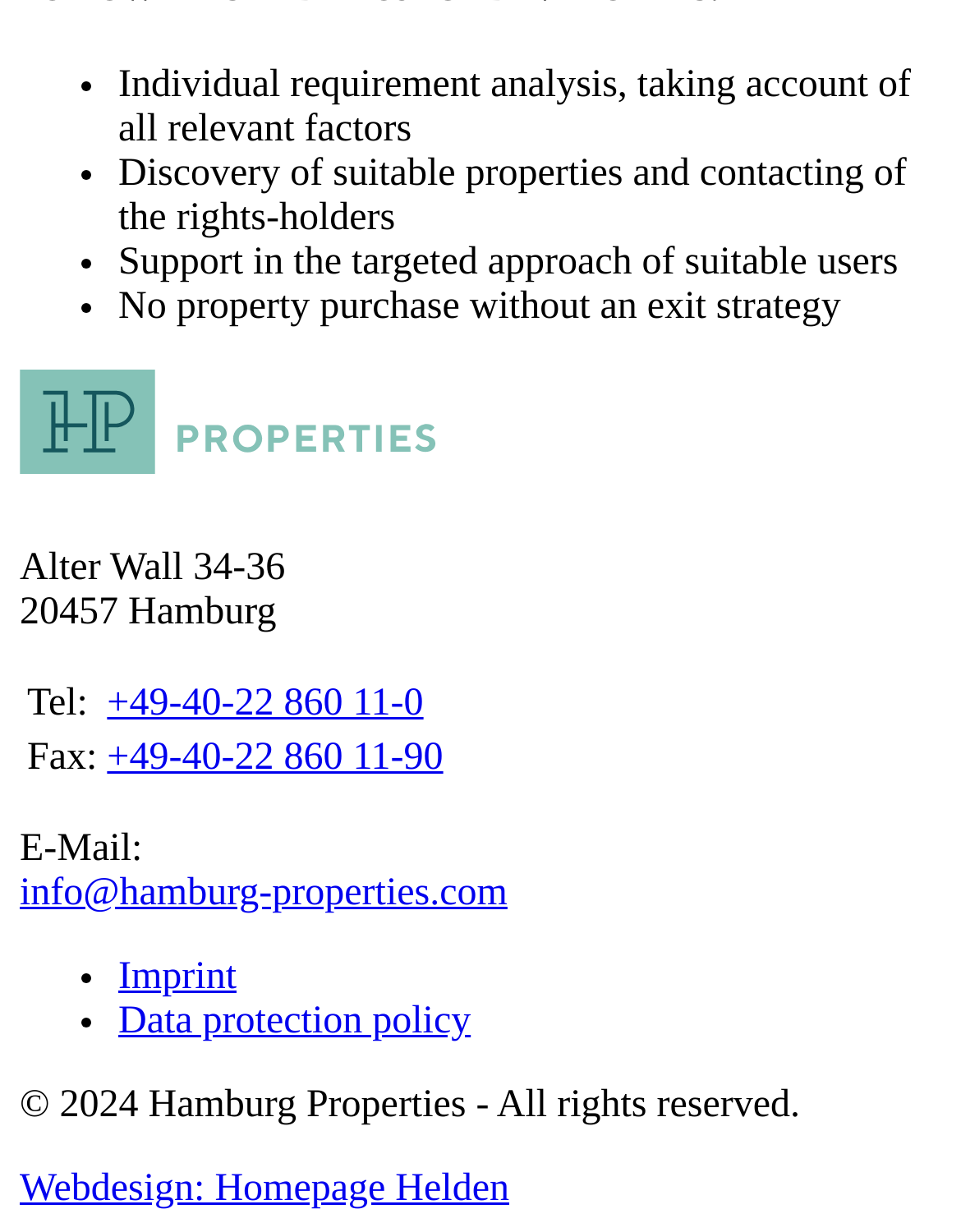Provide a brief response to the question using a single word or phrase: 
What is the purpose of Hamburg Properties?

Property purchase and sale